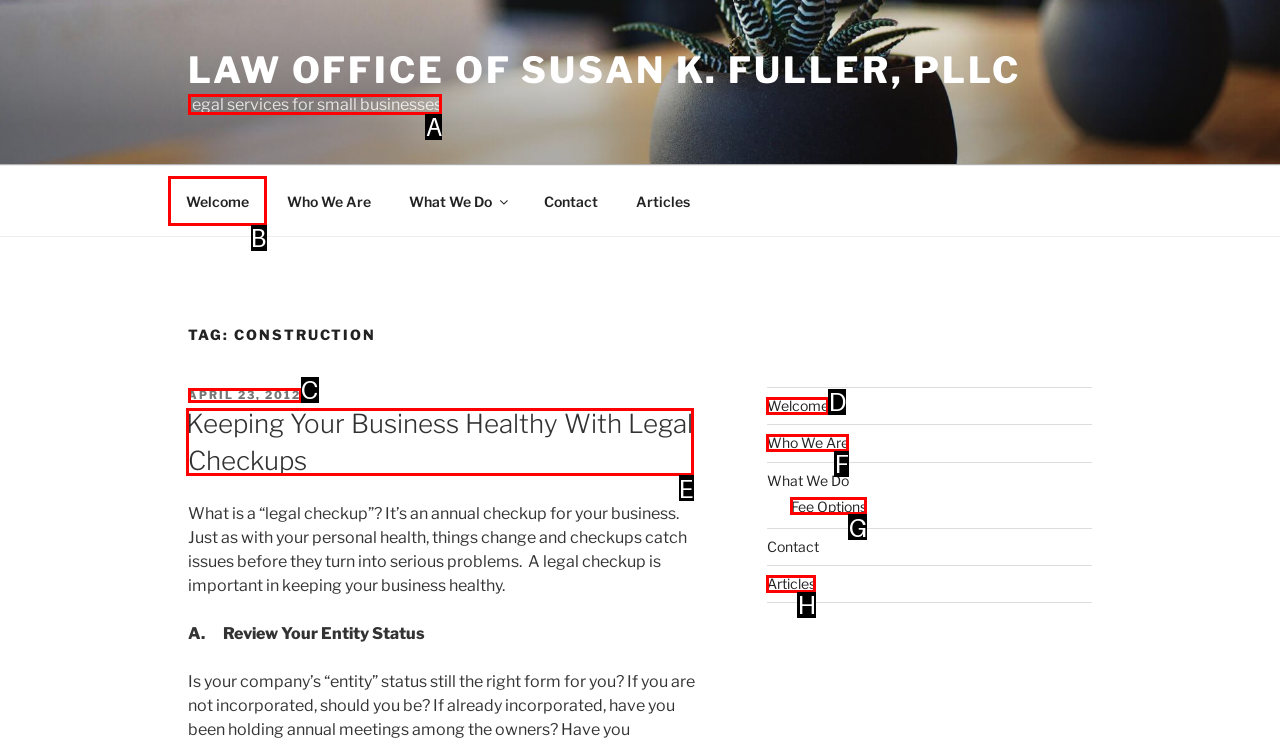Select the letter of the element you need to click to complete this task: Check IBBU Admission List For 2023/2024 is Out [1st – 2nd Batch]
Answer using the letter from the specified choices.

None